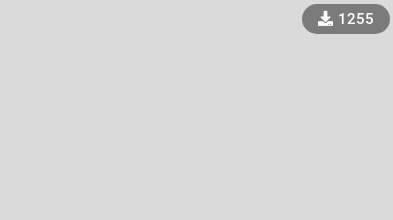Paint a vivid picture with your description of the image.

The image showcases a mod for "GTA San Andreas" titled "Parkour Tricks Mod." It features a clean, minimalistic design with a prominent gray background, and a download button at the top right, which indicates that this mod has been downloaded 1,255 times. This suggests the mod's popularity within the gaming community. The context points to a focus on enhancing gameplay, specifically incorporating parkour abilities into the game. This mod is part of a collection of various mods available for "GTA San Andreas", providing players with customizations to enhance their gaming experience.